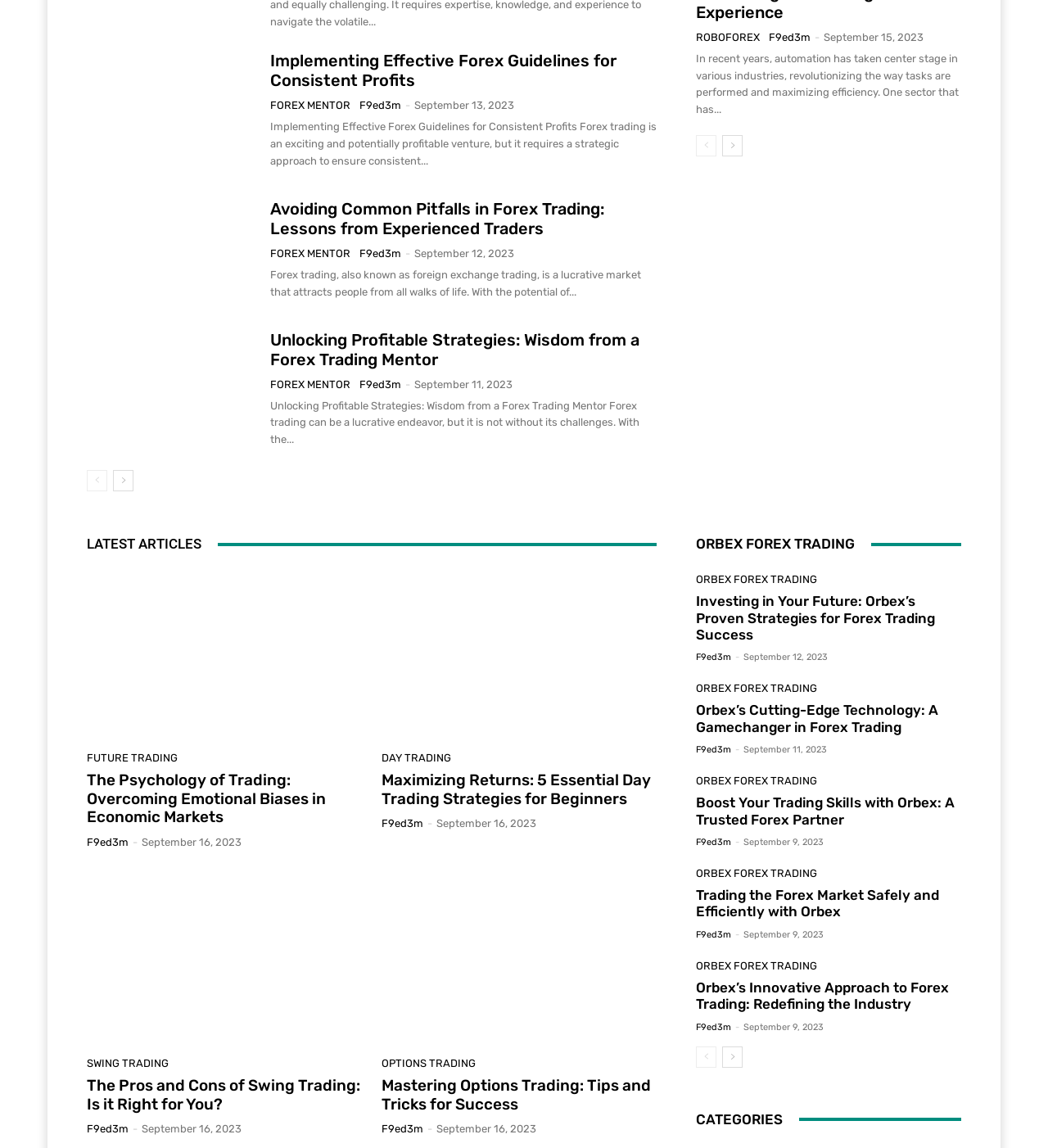How many articles are listed on the webpage?
Analyze the image and deliver a detailed answer to the question.

By counting the number of article titles and summaries on the webpage, I can see that there are 8 articles listed, each with a title, summary, and link to read more.